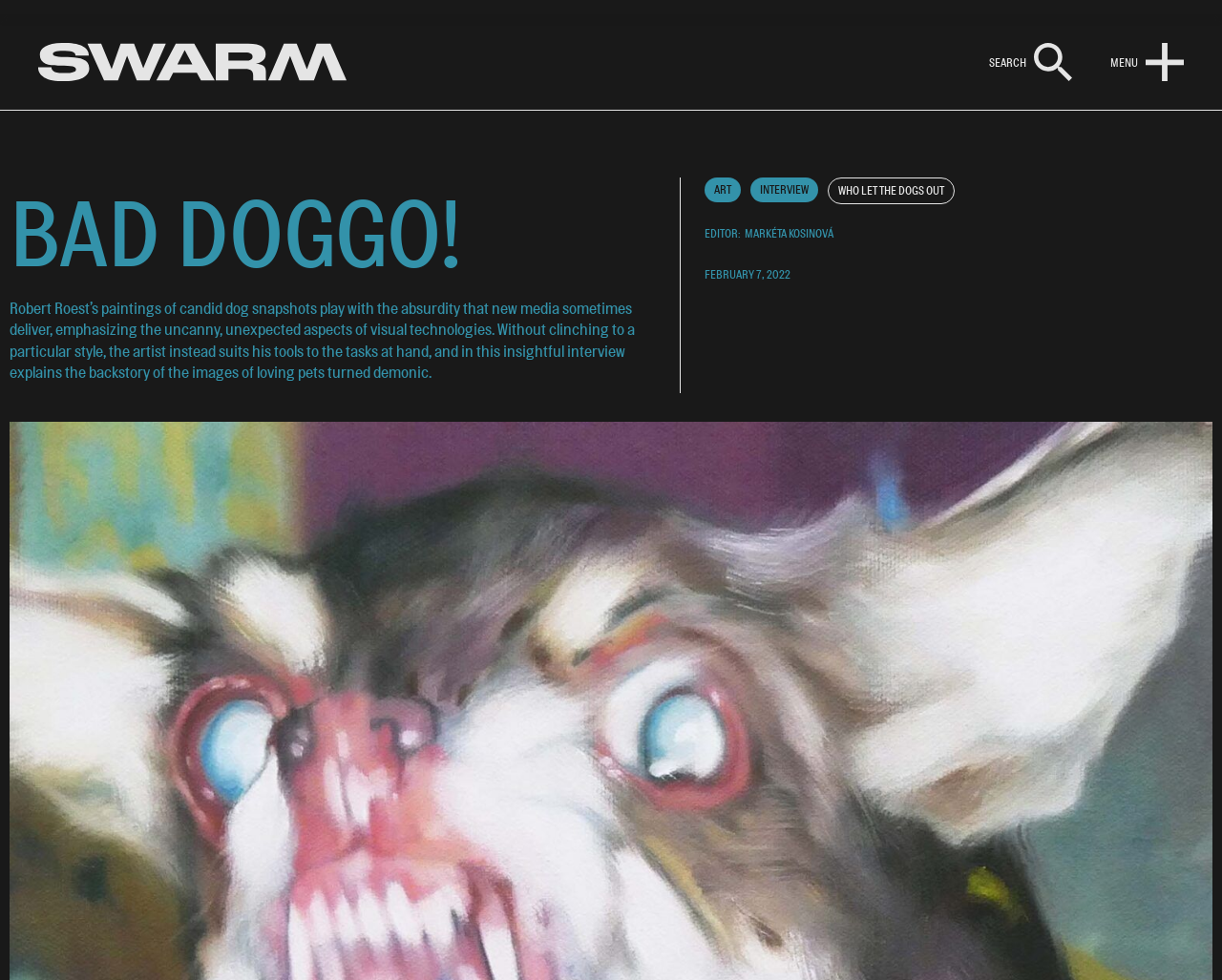What is the theme of the article?
Answer with a single word or phrase, using the screenshot for reference.

Dog paintings